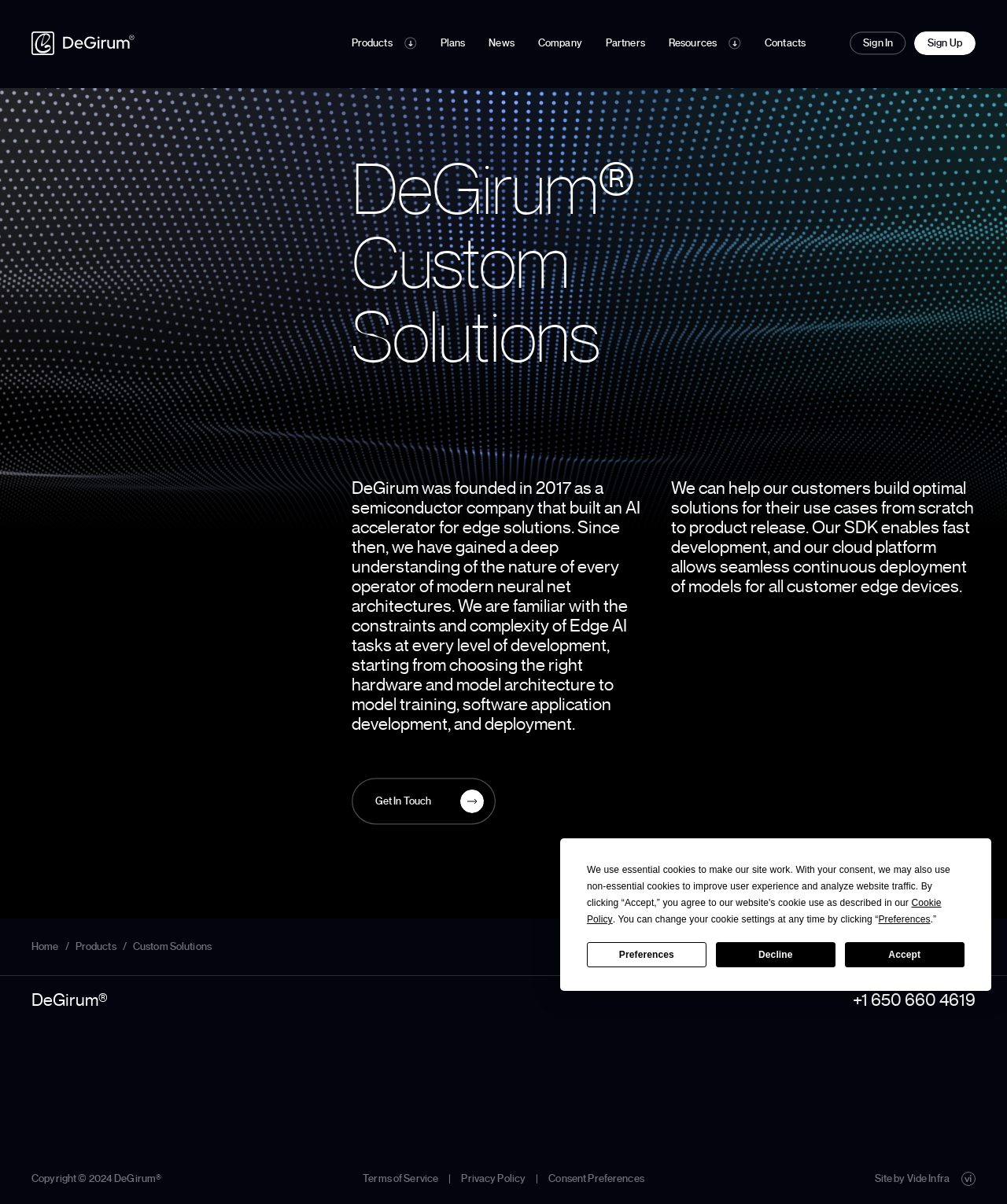Give a one-word or one-phrase response to the question: 
What is the name of the AI accelerator?

ORCA